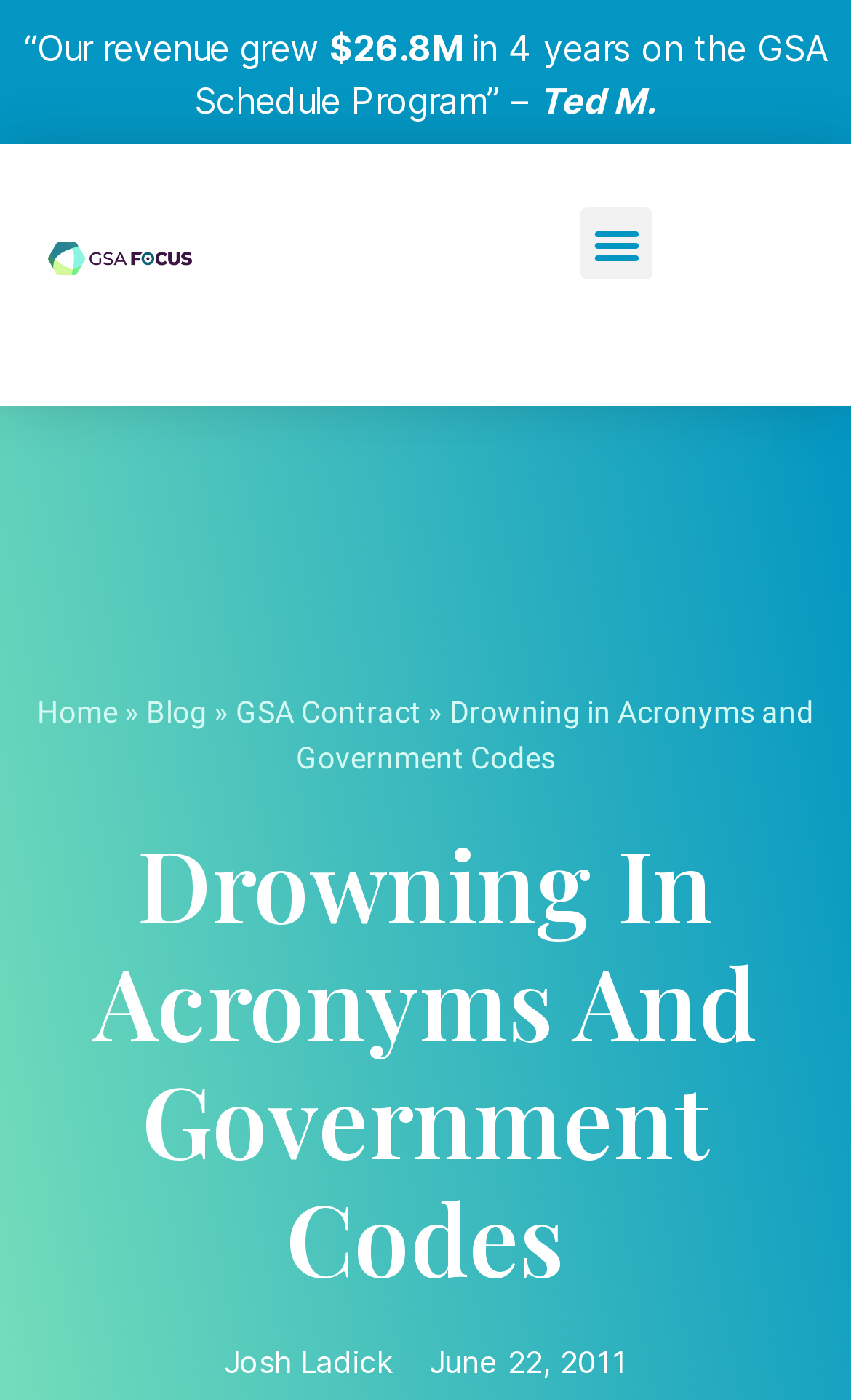Offer an extensive depiction of the webpage and its key elements.

The webpage appears to be a blog post or article titled "Drowning in Acronyms and Government Codes". At the top, there is a quote from someone named Ted M., stating that their revenue grew $26.8M in 4 years on the GSA Schedule Program. This quote is positioned near the top-left corner of the page.

To the left of the quote, there is a logo for GSA Focus, which is an image with a link. Below the logo, there is a menu toggle button. 

On the top-right corner, there is a navigation menu with links to "Home", "Blog", and "GSA Contract". These links are positioned horizontally, with the "Home" link being the leftmost and the "GSA Contract" link being the rightmost.

The main content of the page is headed by a title "Drowning In Acronyms And Government Codes", which is a large heading that spans almost the entire width of the page. 

Below the title, there is a chart or table that is not described in the accessibility tree, but is likely related to the topic of the page, as hinted by the meta description. The chart may help readers sort out major codes used within CCR.

At the bottom of the page, there are links to the author, Josh Ladick, and the publication date, June 22, 2011.